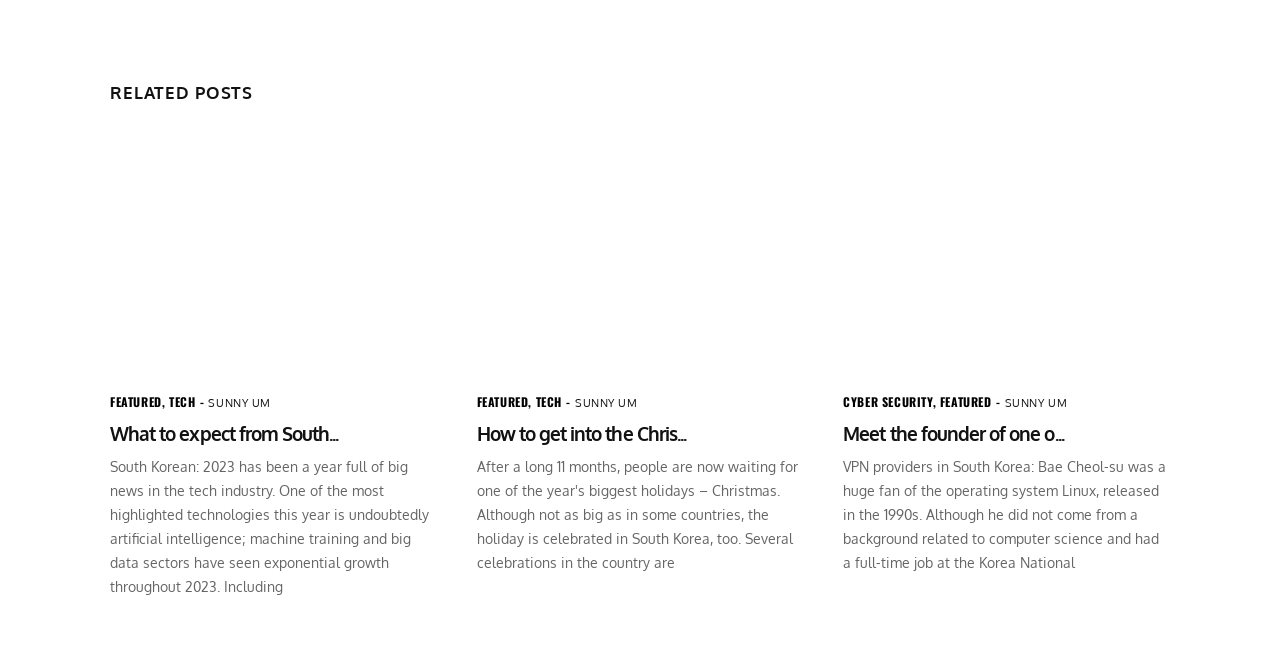Provide the bounding box coordinates of the section that needs to be clicked to accomplish the following instruction: "View the post about 'Meet the founder of one of the first VPN providers in South Korea'."

[0.659, 0.214, 0.914, 0.563]